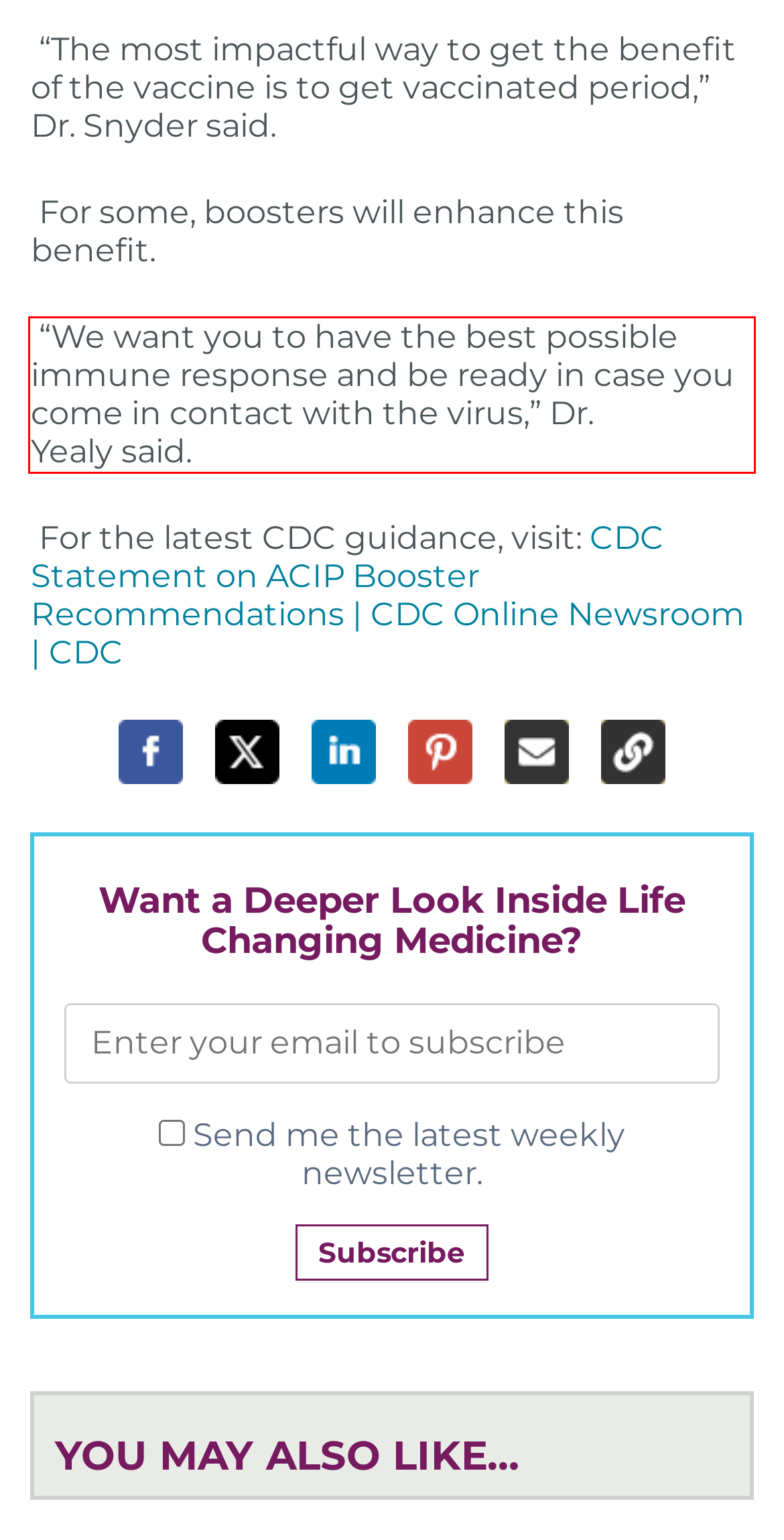Your task is to recognize and extract the text content from the UI element enclosed in the red bounding box on the webpage screenshot.

“We want you to have the best possible immune response and be ready in case you come in contact with the virus,” Dr. Yealy said.